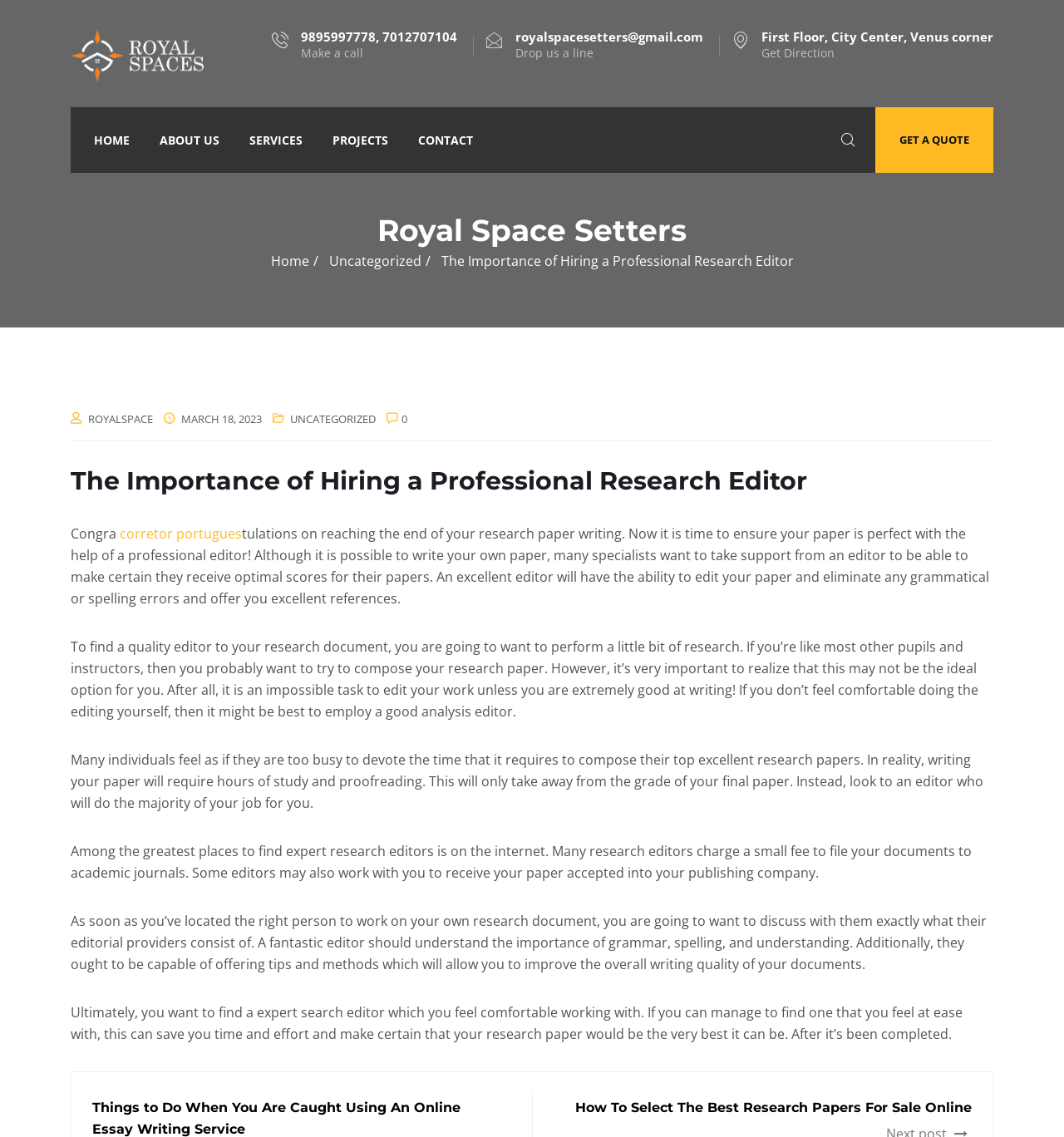Respond with a single word or short phrase to the following question: 
What is the importance of hiring a professional research editor?

To ensure paper is perfect